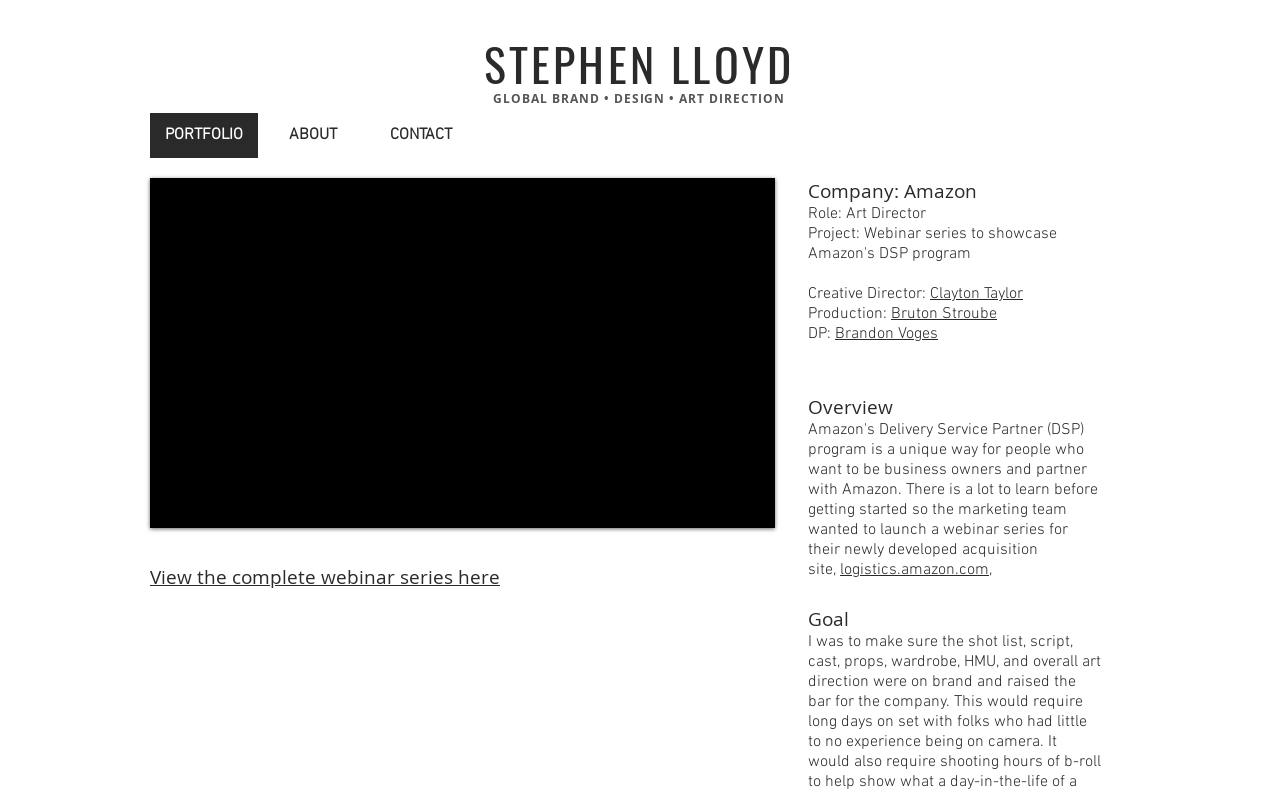What is the company mentioned on the webpage?
Carefully analyze the image and provide a detailed answer to the question.

The company 'Amazon' is mentioned in the heading 'Company: Amazon' on the webpage, which is related to the art direction webinar series.